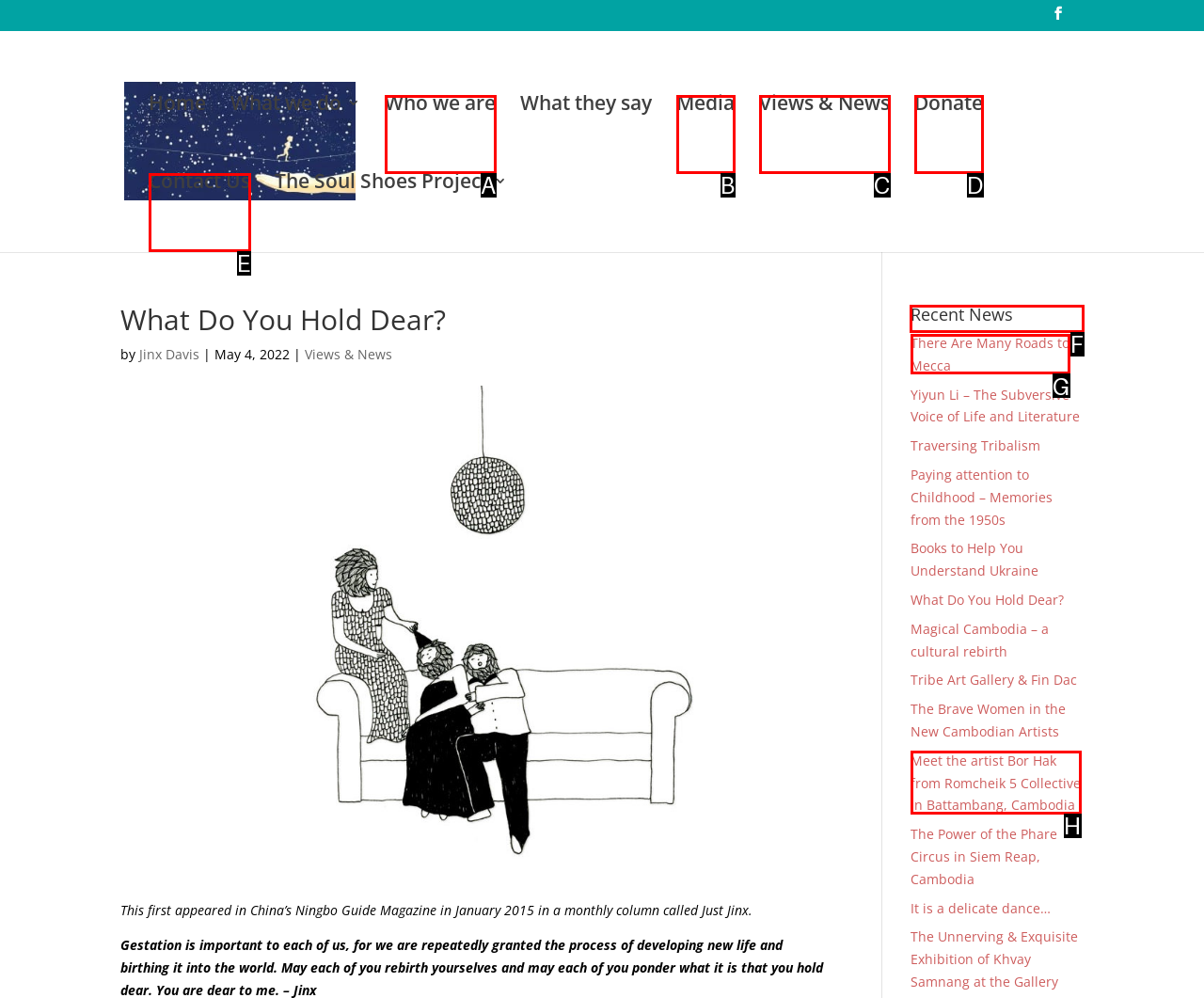Identify the letter of the UI element you should interact with to perform the task: View the Recent News section
Reply with the appropriate letter of the option.

F